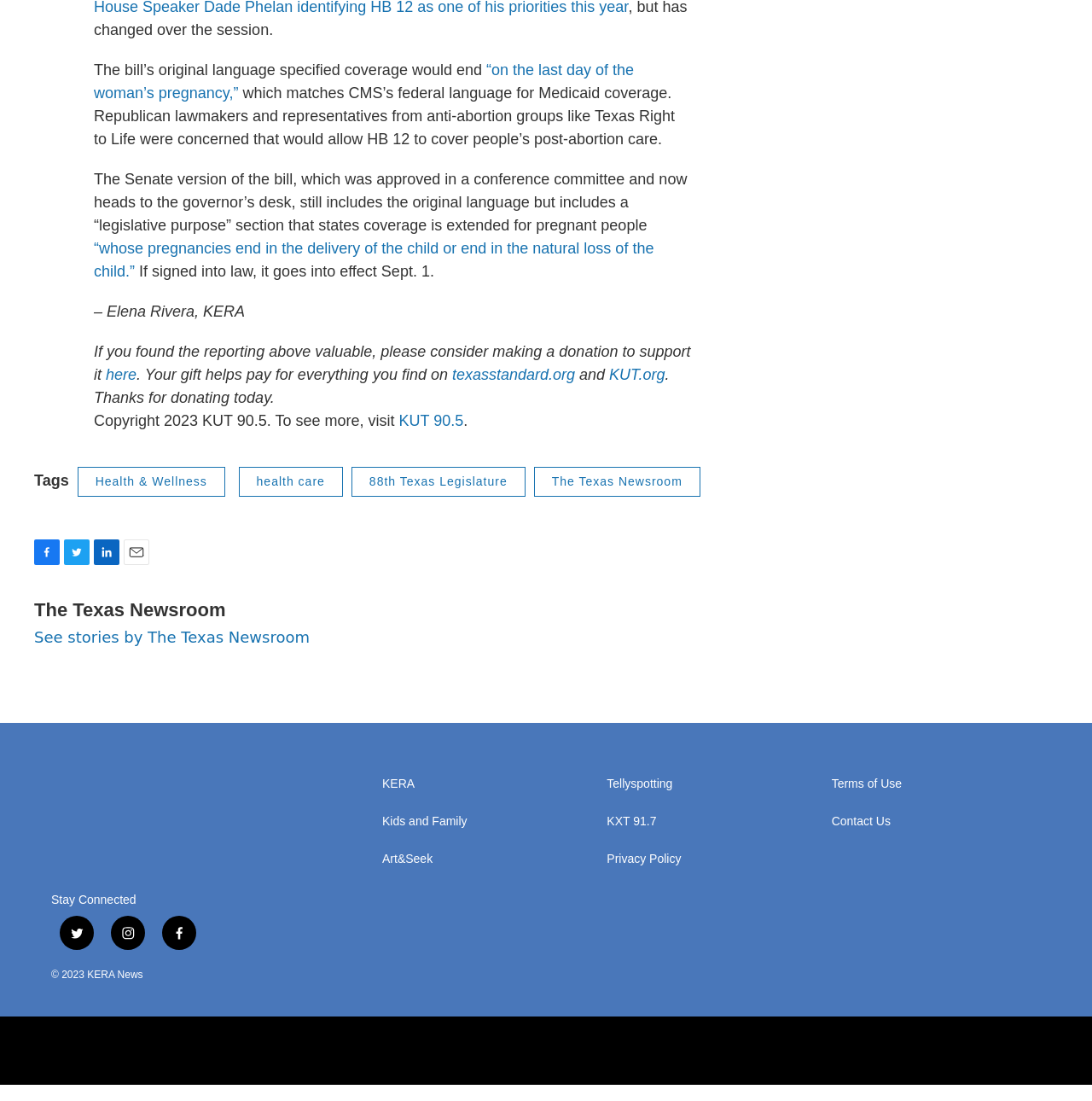What is the purpose of the 'Donate' button?
Based on the image content, provide your answer in one word or a short phrase.

To support reporting